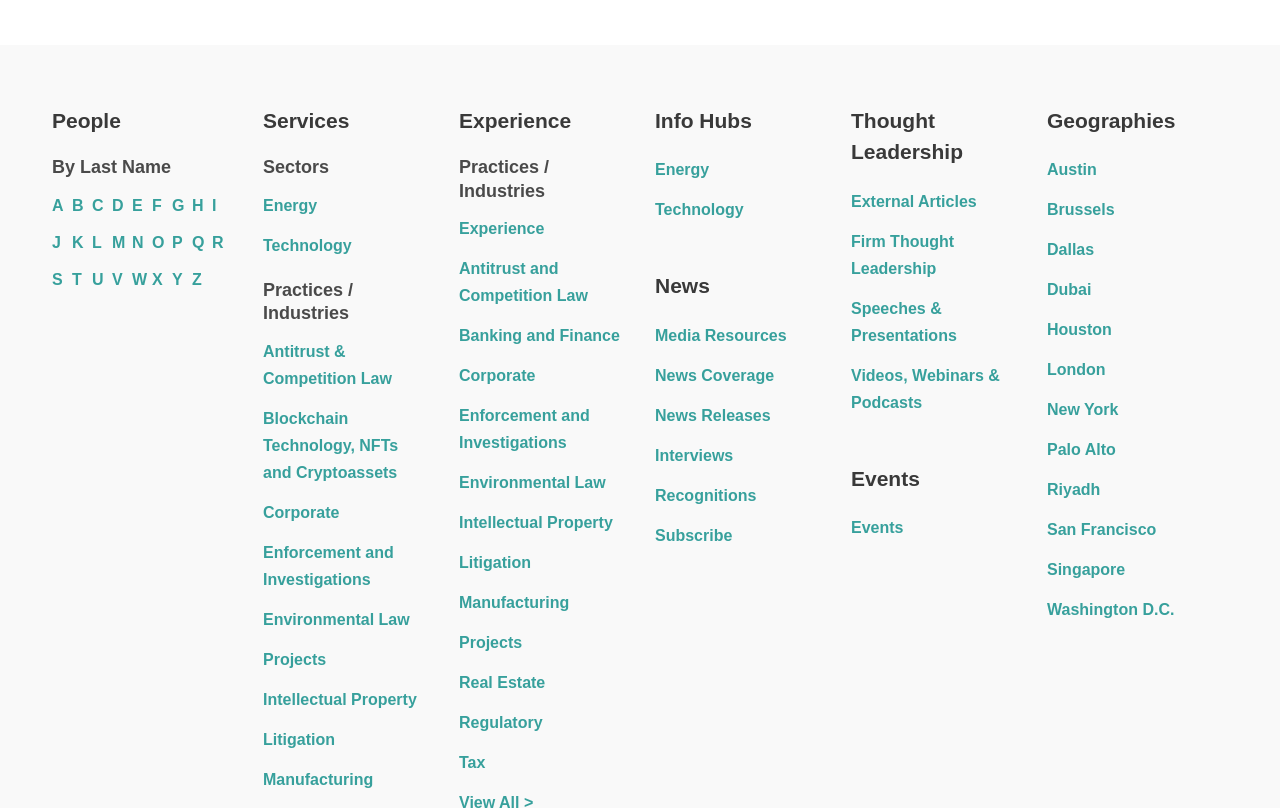Please find the bounding box coordinates of the element that needs to be clicked to perform the following instruction: "Read about 'Antitrust & Competition Law' practice". The bounding box coordinates should be four float numbers between 0 and 1, represented as [left, top, right, bottom].

[0.205, 0.424, 0.306, 0.479]